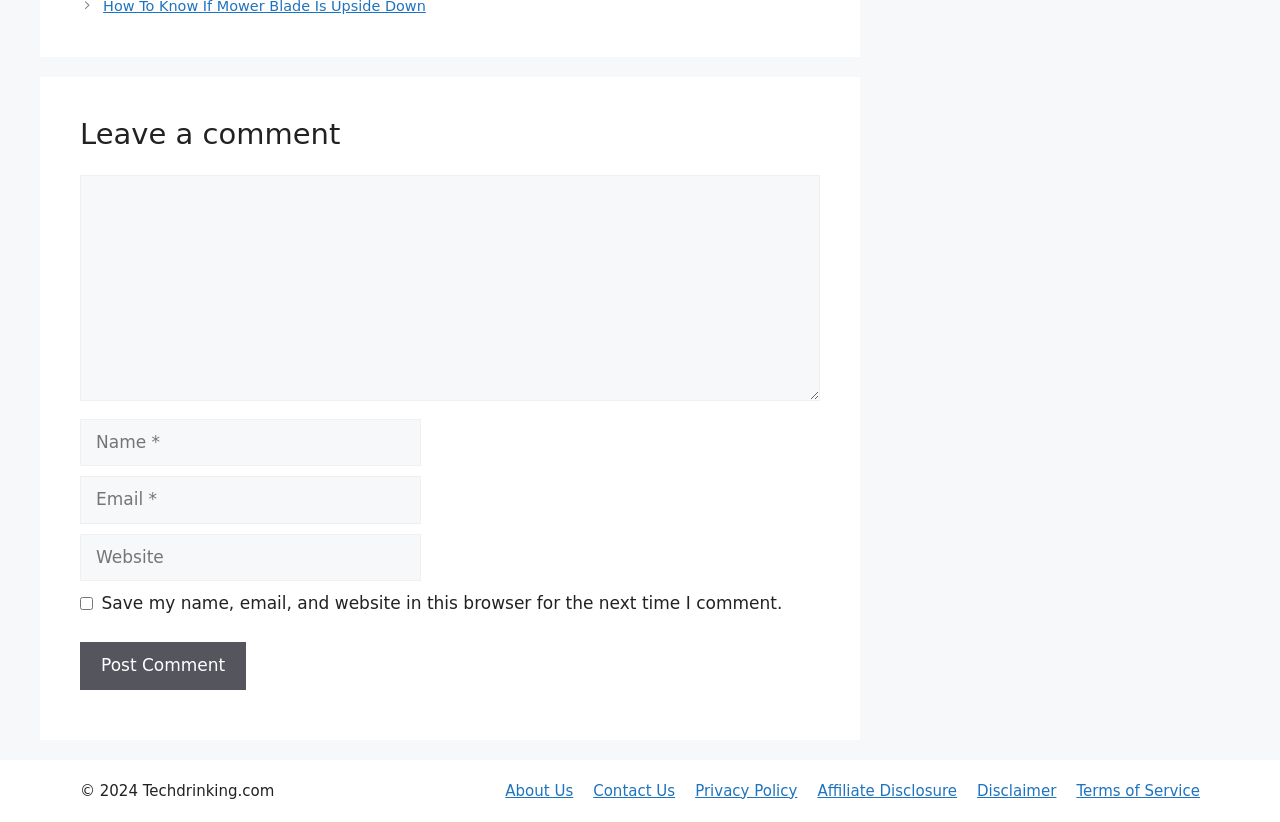Reply to the question with a brief word or phrase: What is the copyright year mentioned at the bottom of the webpage?

2024